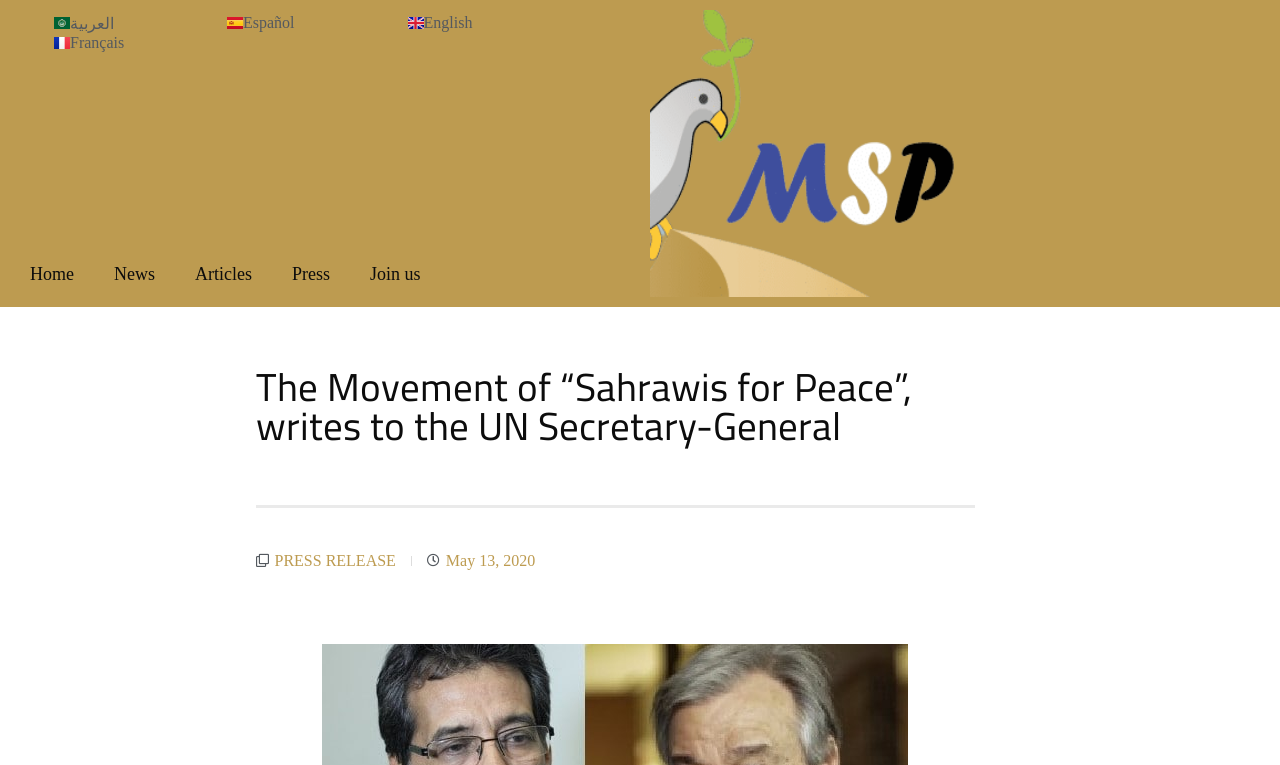Determine the bounding box coordinates of the region to click in order to accomplish the following instruction: "Go to News page". Provide the coordinates as four float numbers between 0 and 1, specifically [left, top, right, bottom].

[0.073, 0.328, 0.137, 0.388]